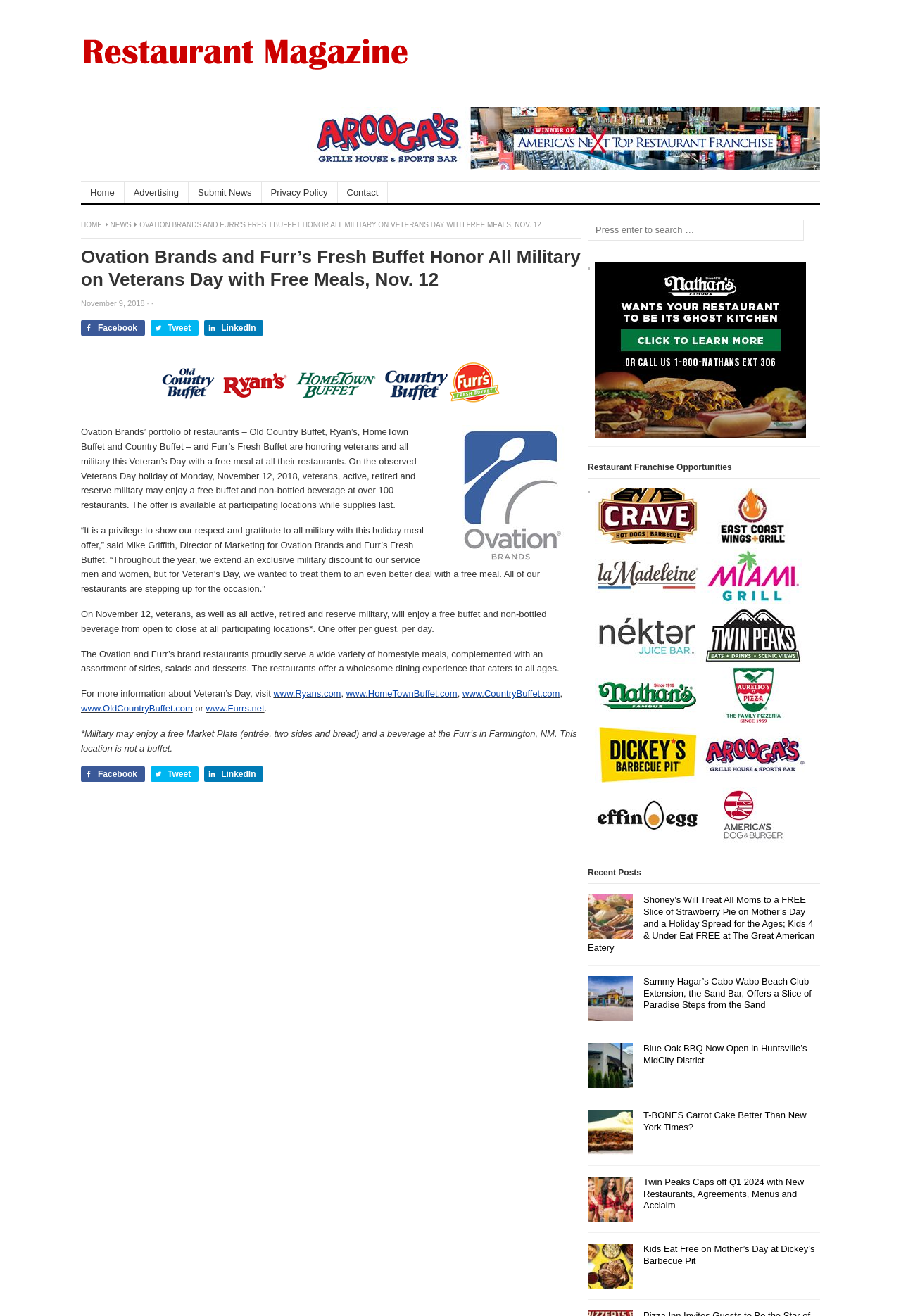What is the offer for veterans on Veterans Day?
Analyze the screenshot and provide a detailed answer to the question.

According to the article, Ovation Brands and Furr's Fresh Buffet are honoring veterans and all military this Veteran's Day with a free meal at all their restaurants.